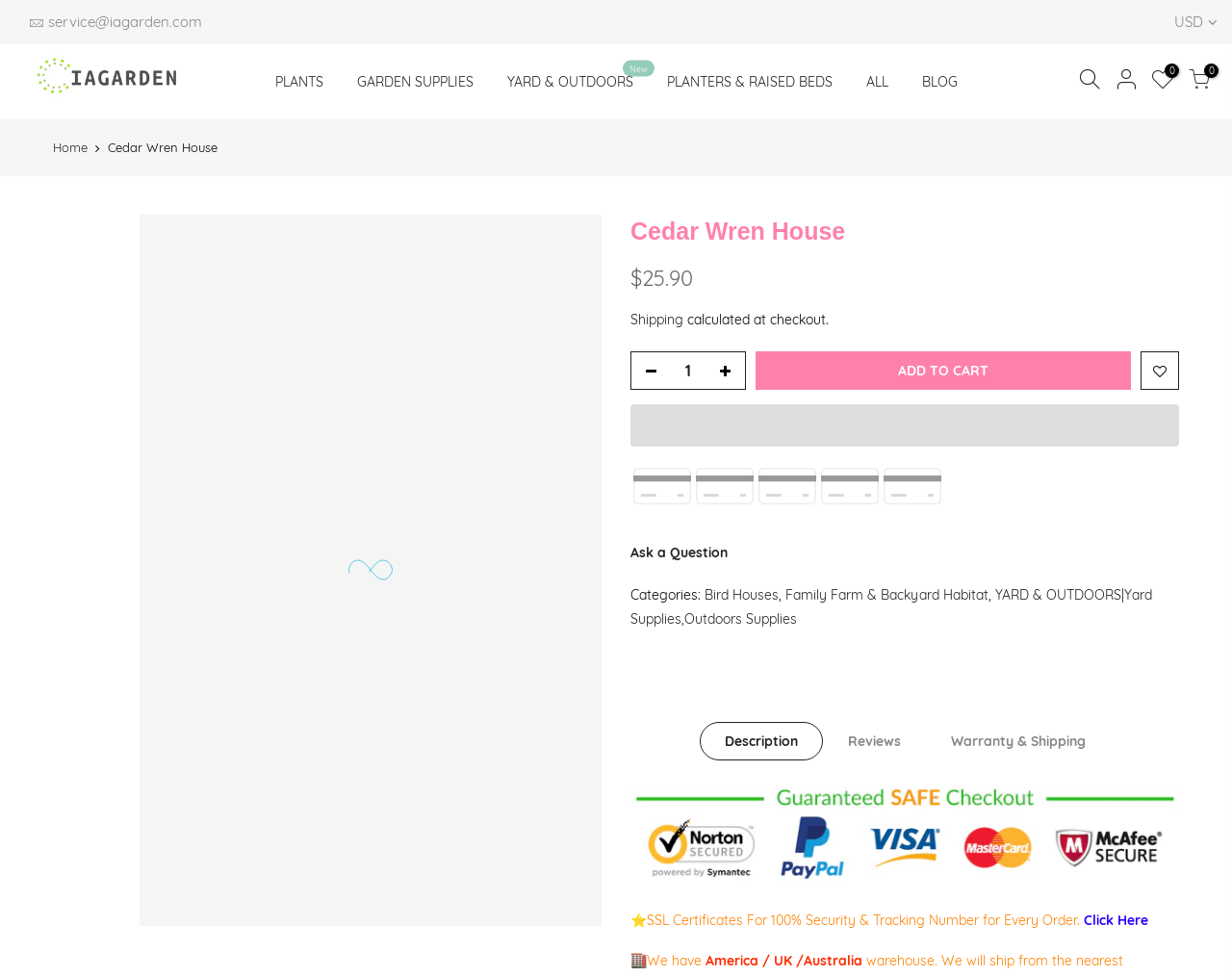Examine the image and give a thorough answer to the following question:
What is the shipping policy?

The shipping policy can be found on the webpage, specifically in the section where the product details are displayed. The shipping policy is stated as 'calculated at checkout', which means that the shipping cost will be calculated when the customer checks out.